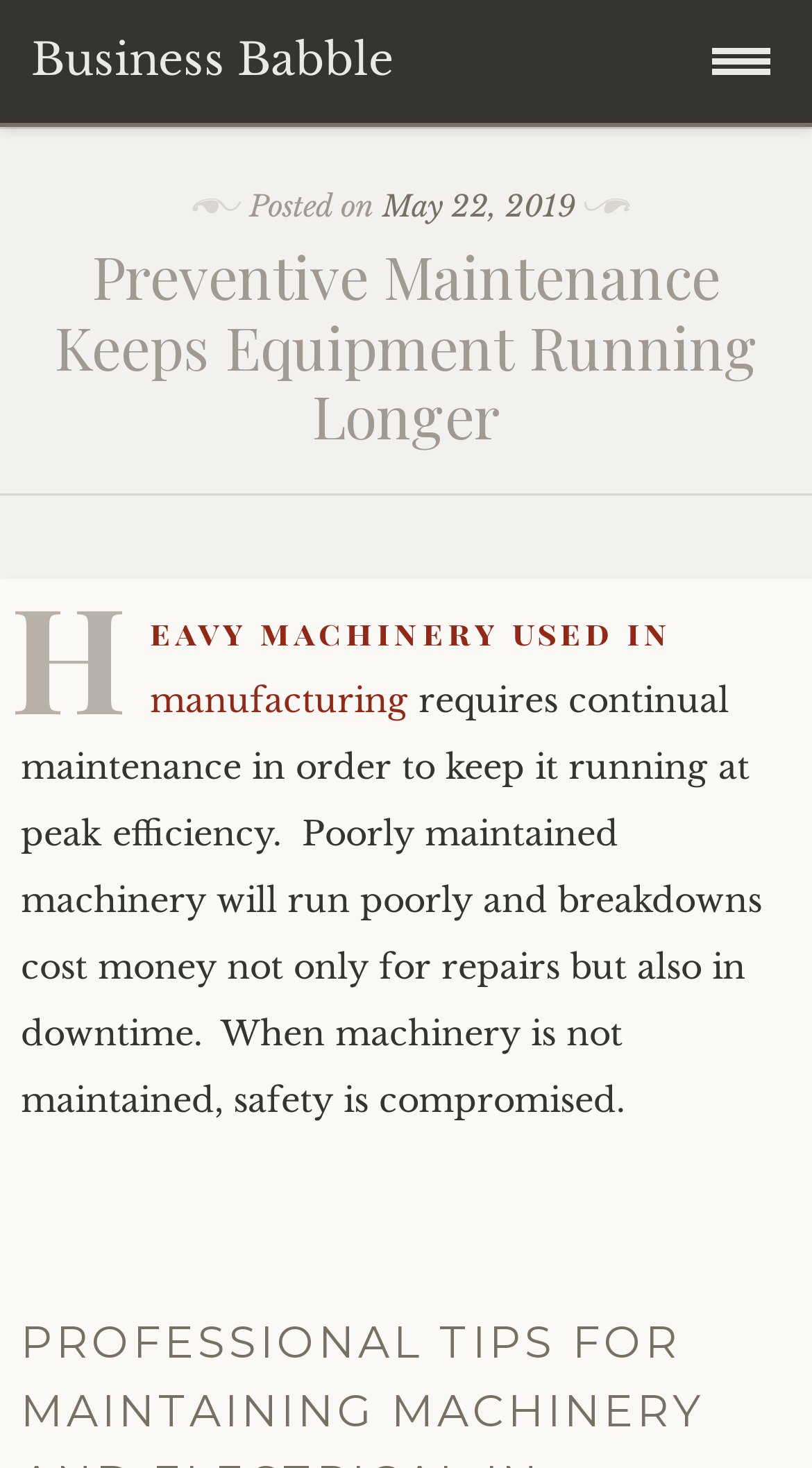Extract the bounding box coordinates for the UI element described as: "May 22, 2019".

[0.471, 0.128, 0.71, 0.154]